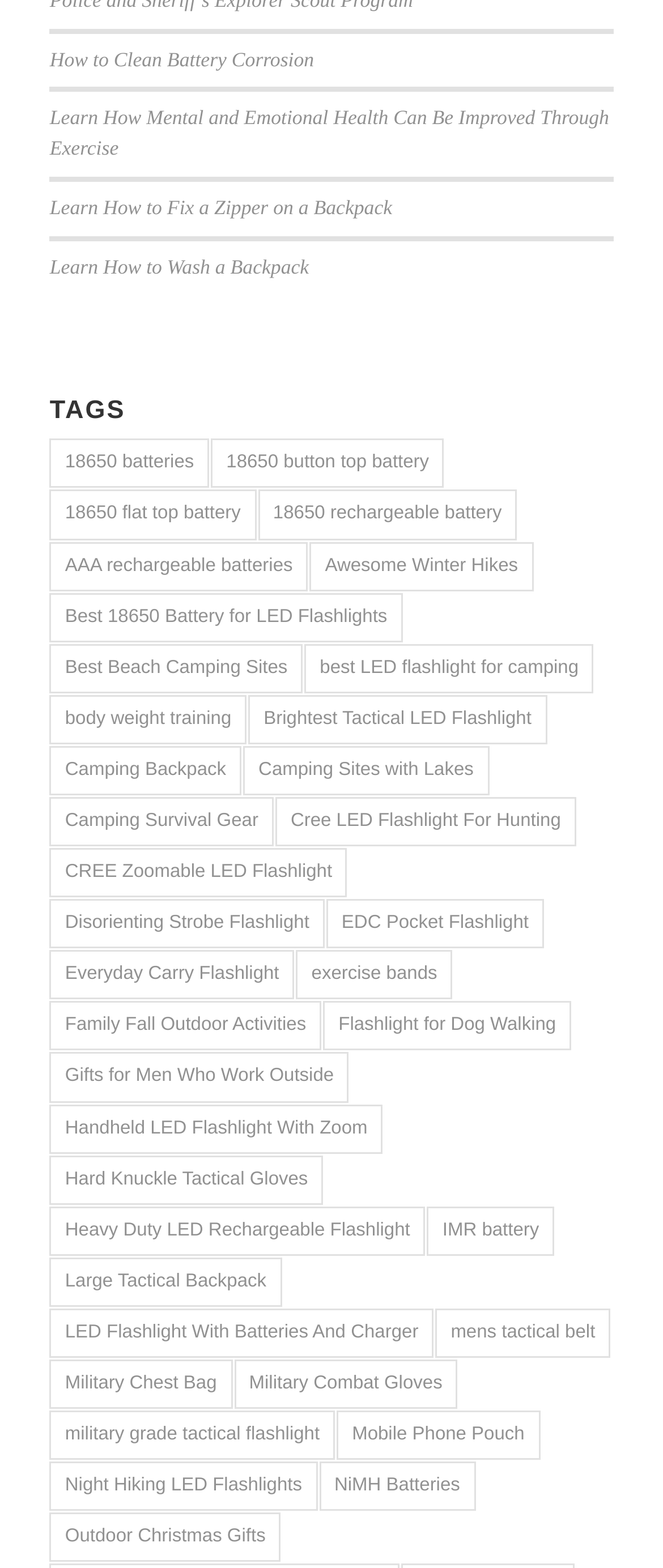Based on the element description: "Forever FIT F15 INTERMEDIATE-VANILLA", identify the UI element and provide its bounding box coordinates. Use four float numbers between 0 and 1, [left, top, right, bottom].

None